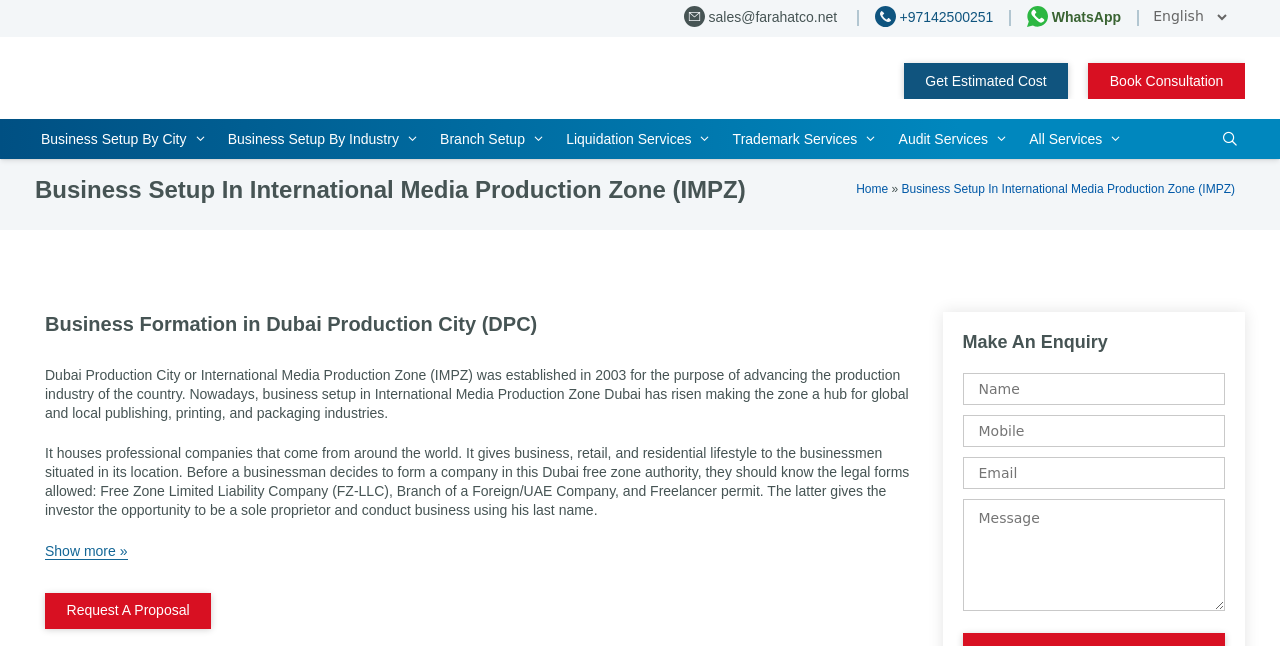Locate the UI element described by name="wp_name" placeholder="Name" and provide its bounding box coordinates. Use the format (top-left x, top-left y, bottom-right x, bottom-right y) with all values as floating point numbers between 0 and 1.

[0.752, 0.578, 0.957, 0.628]